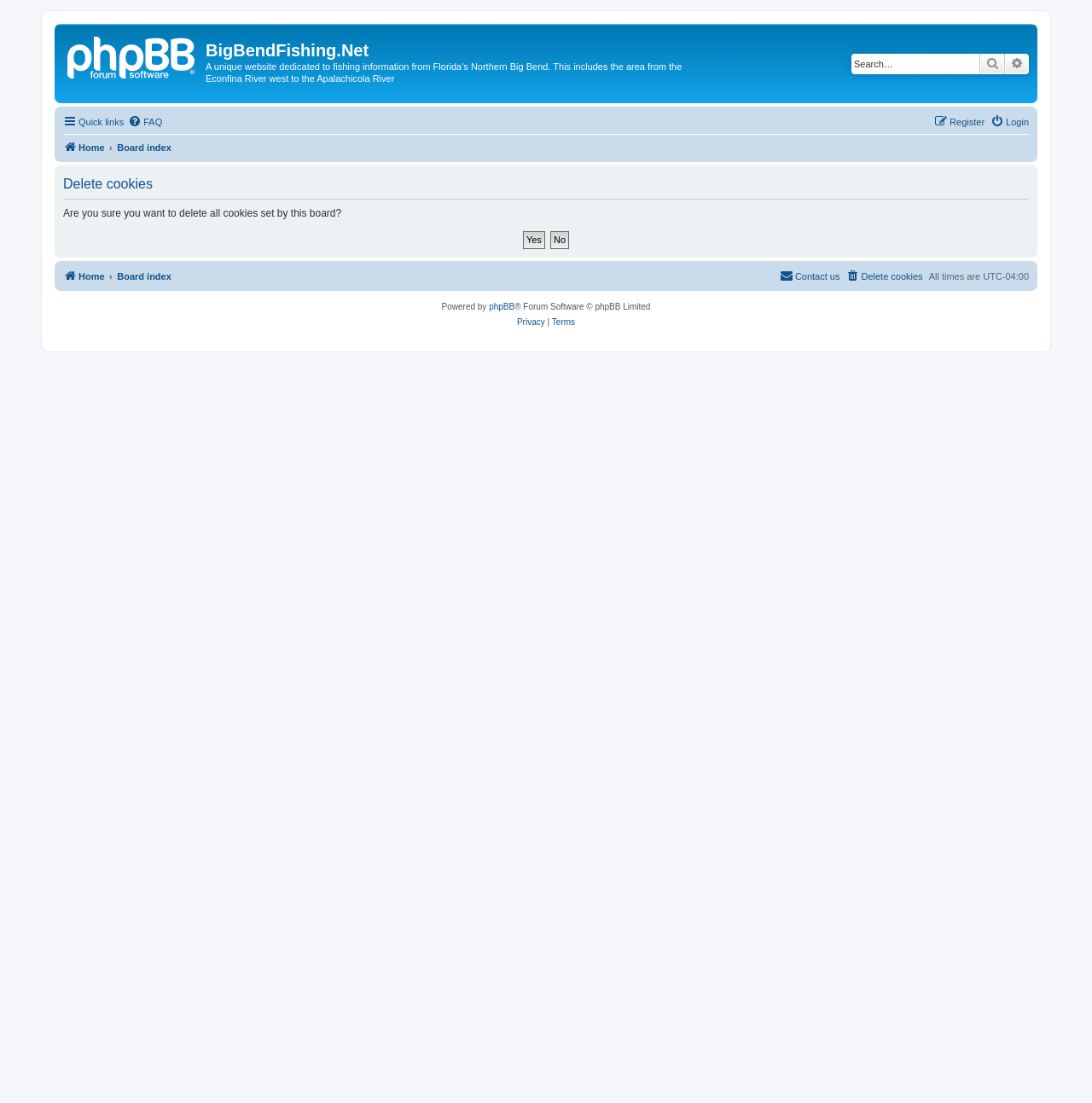Answer this question using a single word or a brief phrase:
What is the purpose of the 'Delete cookies' button?

To delete all cookies set by this board